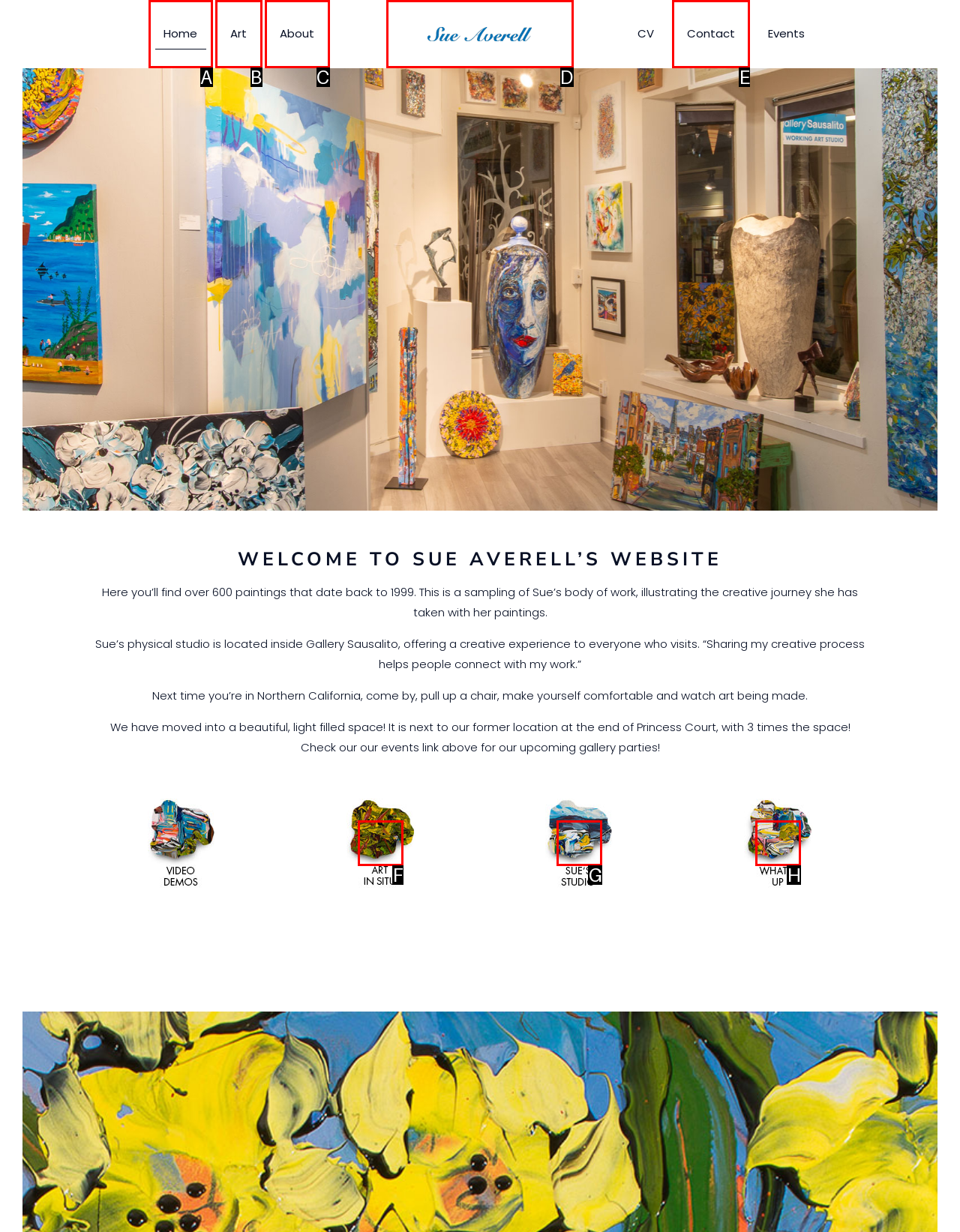From the given options, tell me which letter should be clicked to complete this task: Contact Sue Averell
Answer with the letter only.

E